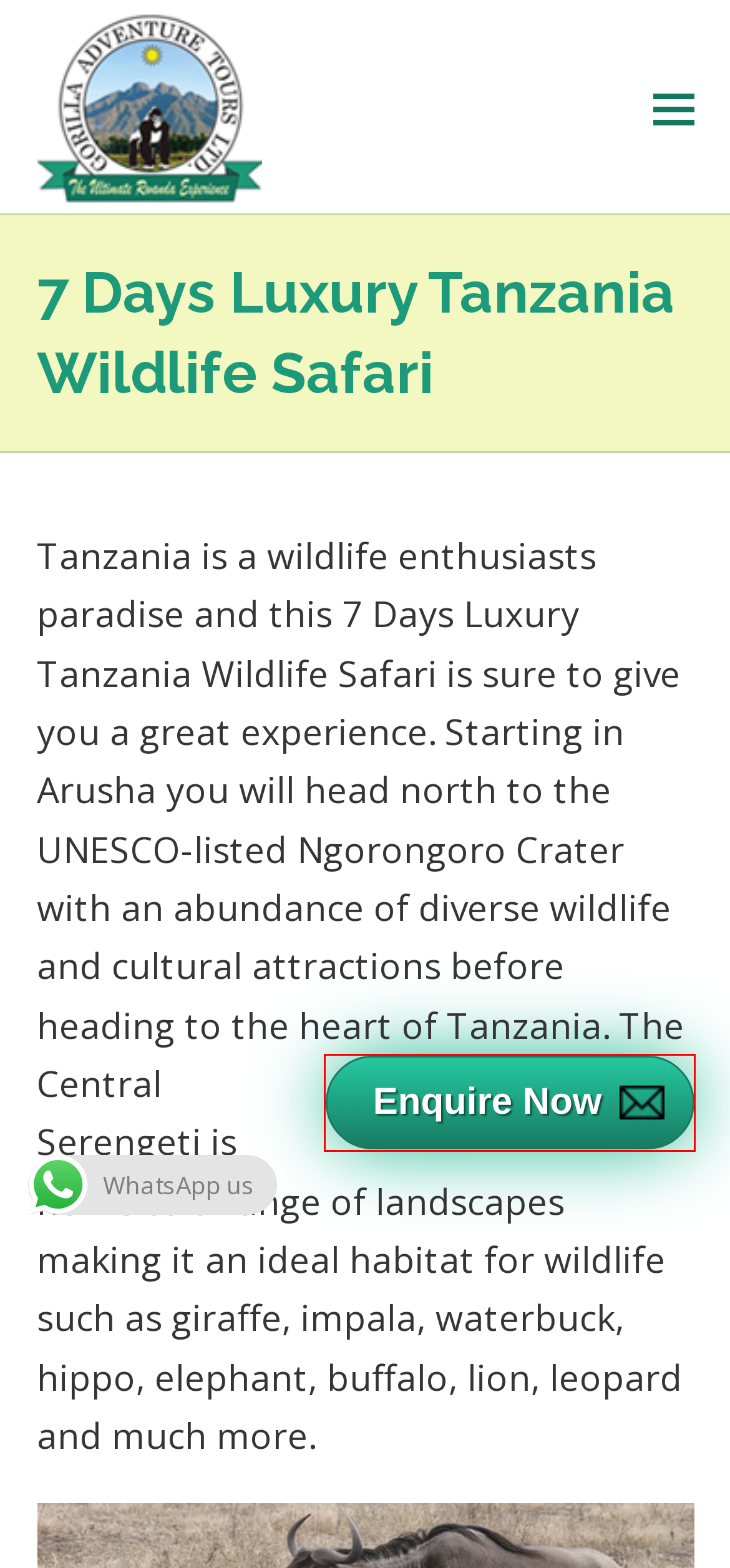You are looking at a webpage screenshot with a red bounding box around an element. Pick the description that best matches the new webpage after interacting with the element in the red bounding box. The possible descriptions are:
A. Rwanda Safari Tours | Gorilla Trekking Safaris and Wildlife Tours.
B. Contact Us to start planning your wildlife safari tour.
C. Booking Terms and Conditions | Gorilla Adventure Tours.
D. Kigali City Tour | Tour Kigali City with Gorilla Adventure Tours.
E. About Rwanda | Facts about Rwanda as a tourist destination.
F. Tanzania Safaris | Wildlife Safaris and Tours in Tanzania.
G. About Uganda | Facts about Uganda as a tourist destination.
H. 领英企业服务

B